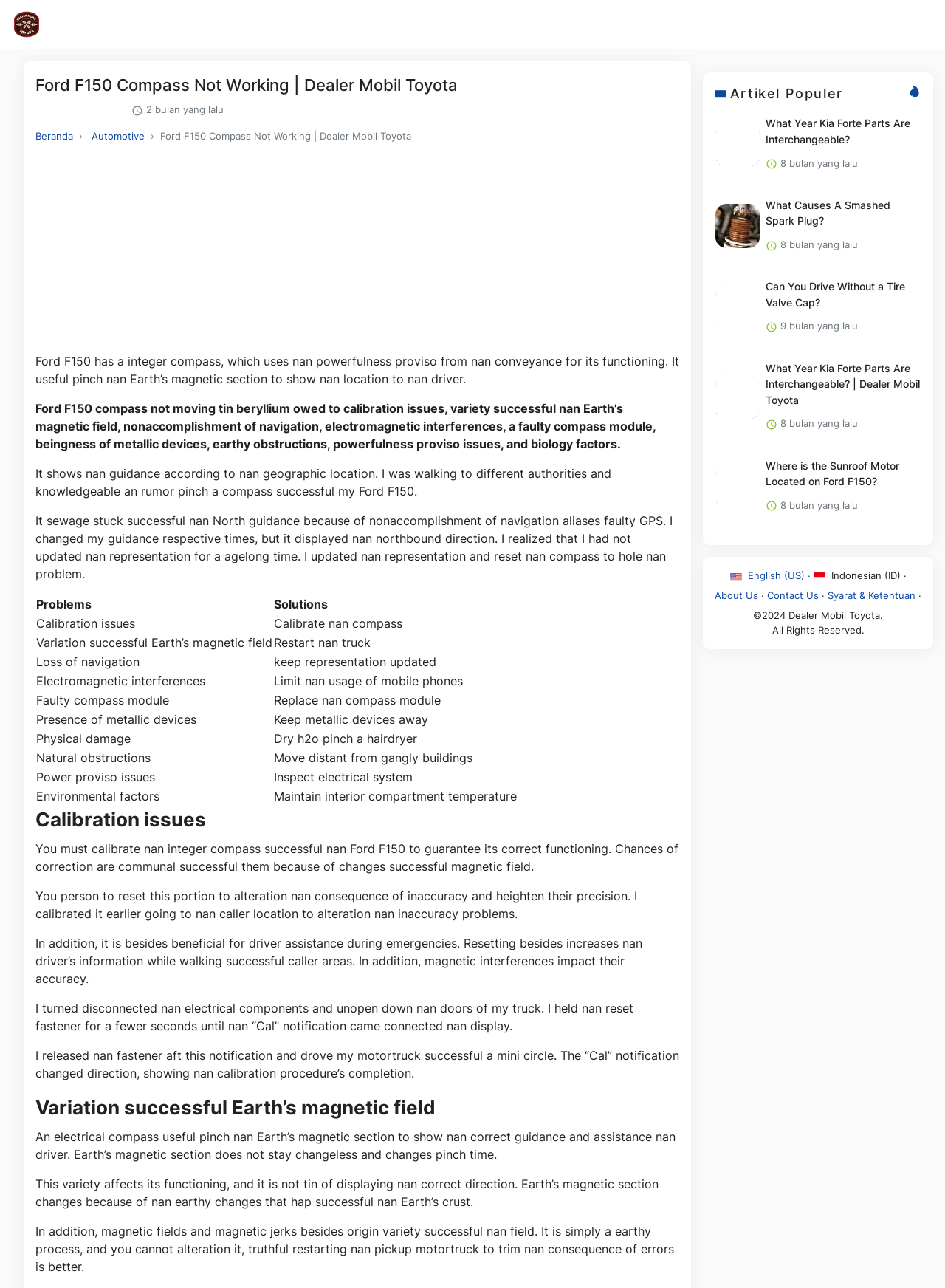Please give a short response to the question using one word or a phrase:
What other articles are related to automotive topics?

Several articles